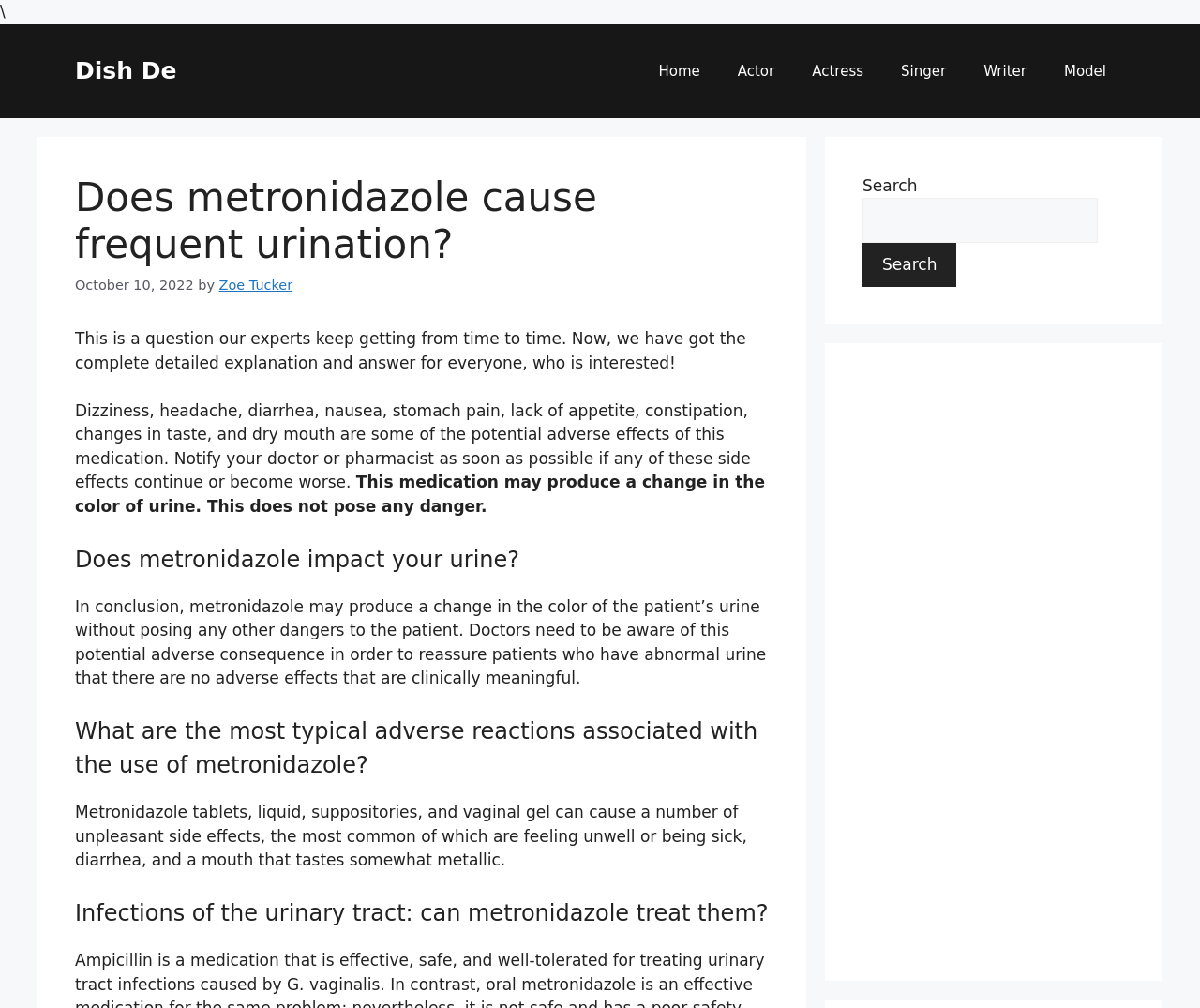Find the bounding box coordinates of the element to click in order to complete this instruction: "Click on the 'ENVIRONMENT' link". The bounding box coordinates must be four float numbers between 0 and 1, denoted as [left, top, right, bottom].

None